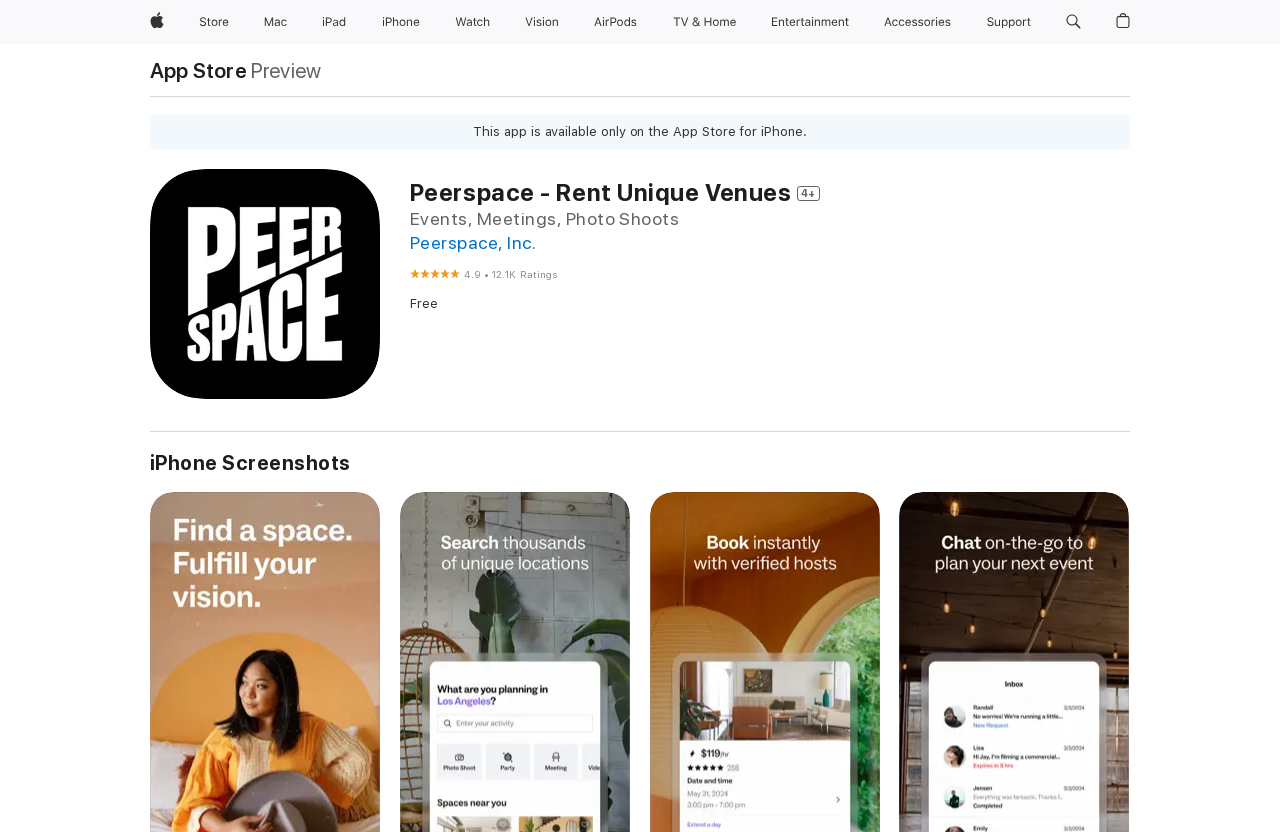What is the price of Peerspace?
Please respond to the question with a detailed and informative answer.

The price of Peerspace can be found in the section where it says 'Peerspace - Rent Unique Venues 4+' and below it, there is a text that says 'Free', indicating that the app is free to download.